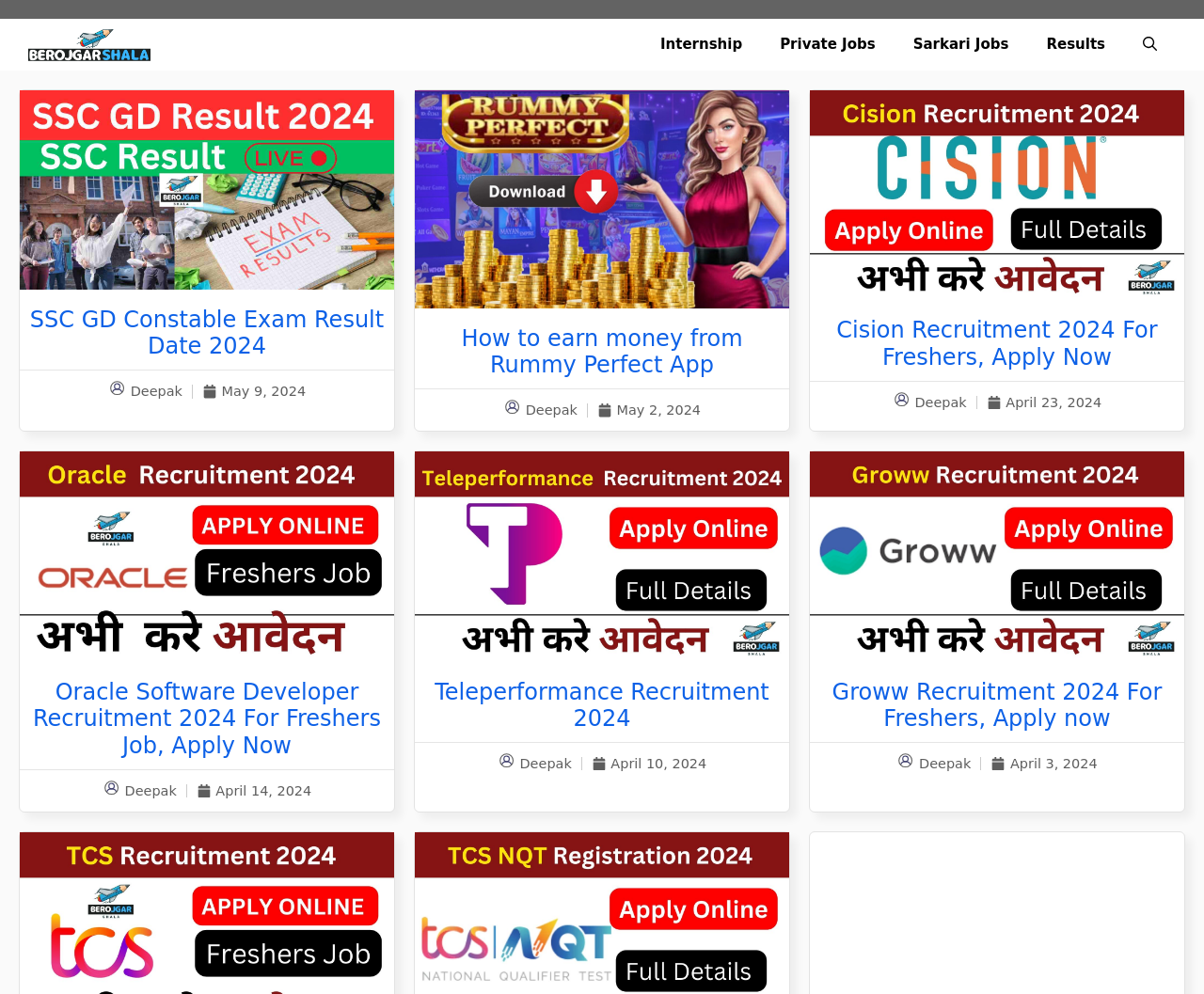Locate the bounding box coordinates of the item that should be clicked to fulfill the instruction: "Learn how to earn money from Rummy Perfect App".

[0.345, 0.295, 0.655, 0.314]